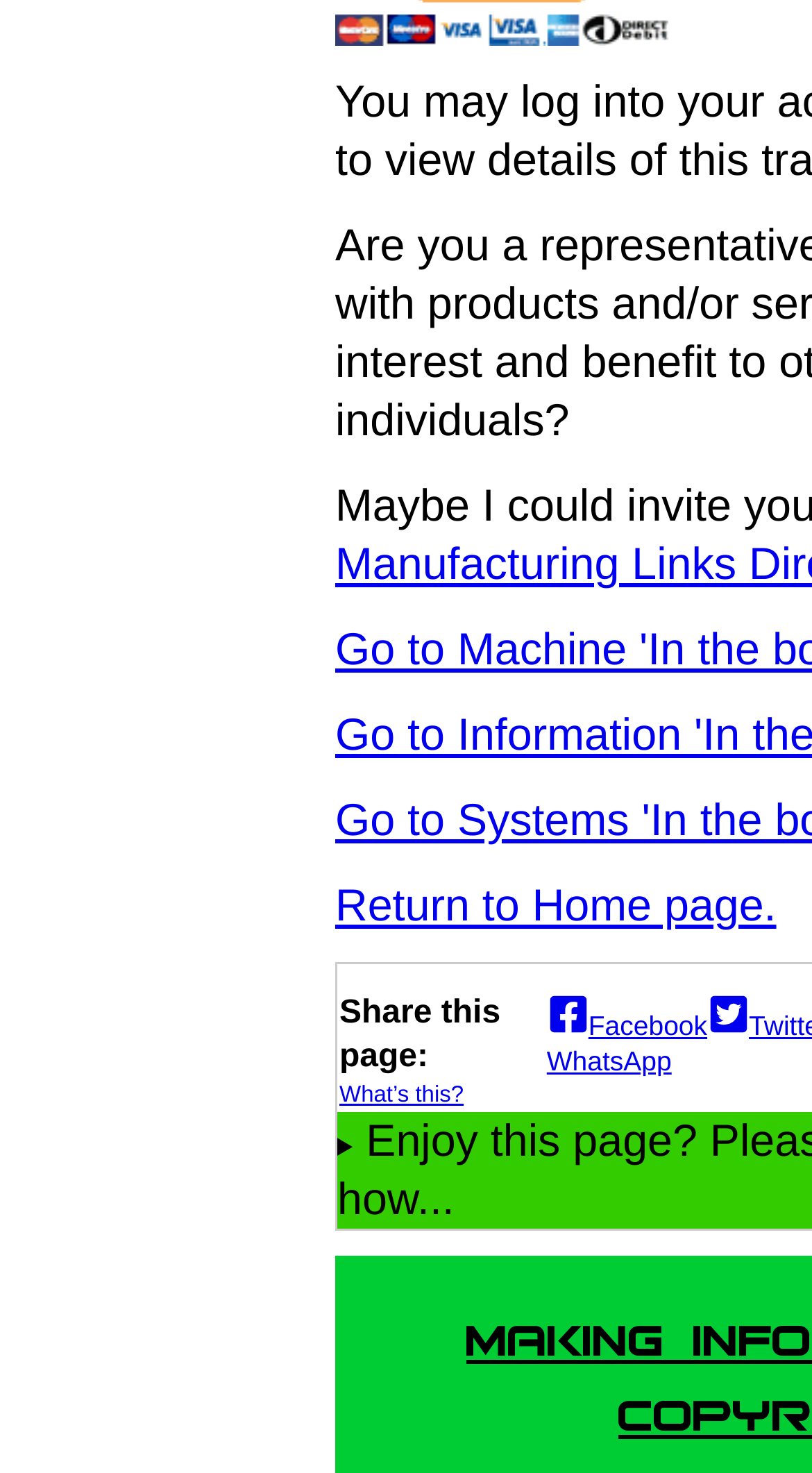Locate the bounding box of the UI element described by: "What’s this?" in the given webpage screenshot.

[0.418, 0.735, 0.571, 0.752]